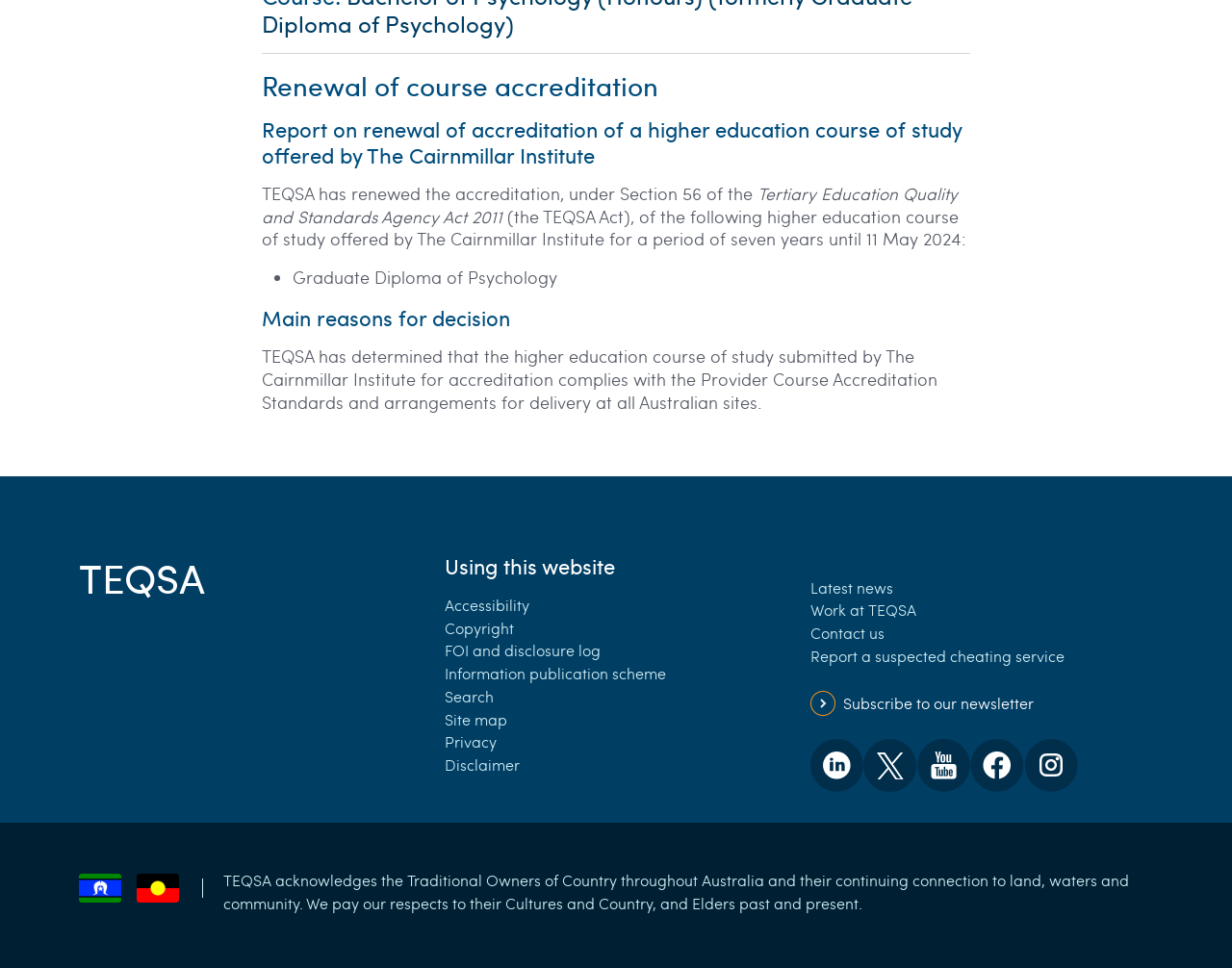Identify the bounding box of the UI element that matches this description: "Contact us".

[0.658, 0.643, 0.718, 0.664]